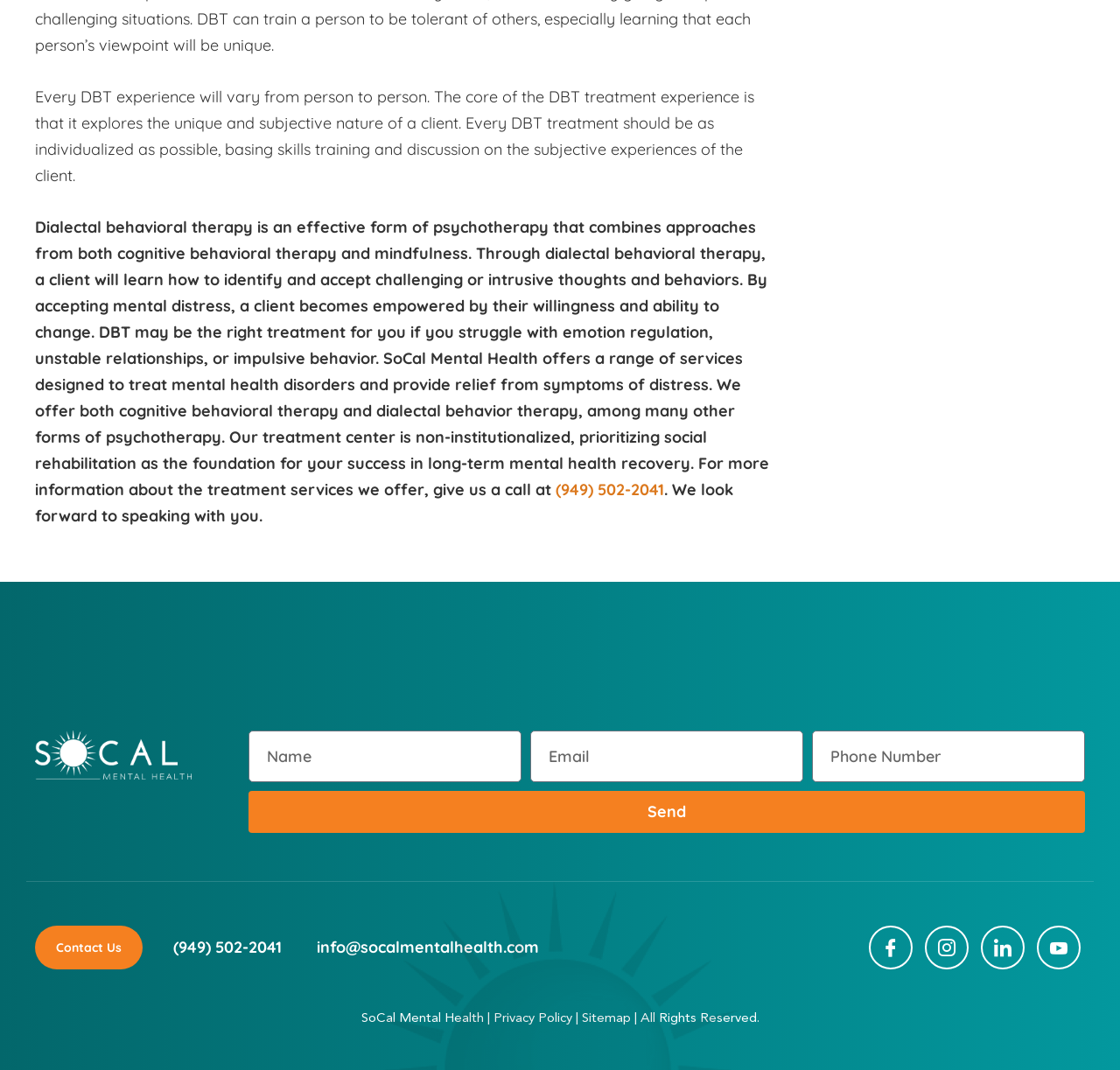Locate the bounding box coordinates of the segment that needs to be clicked to meet this instruction: "Click the 'Contact Us' link".

[0.031, 0.865, 0.127, 0.906]